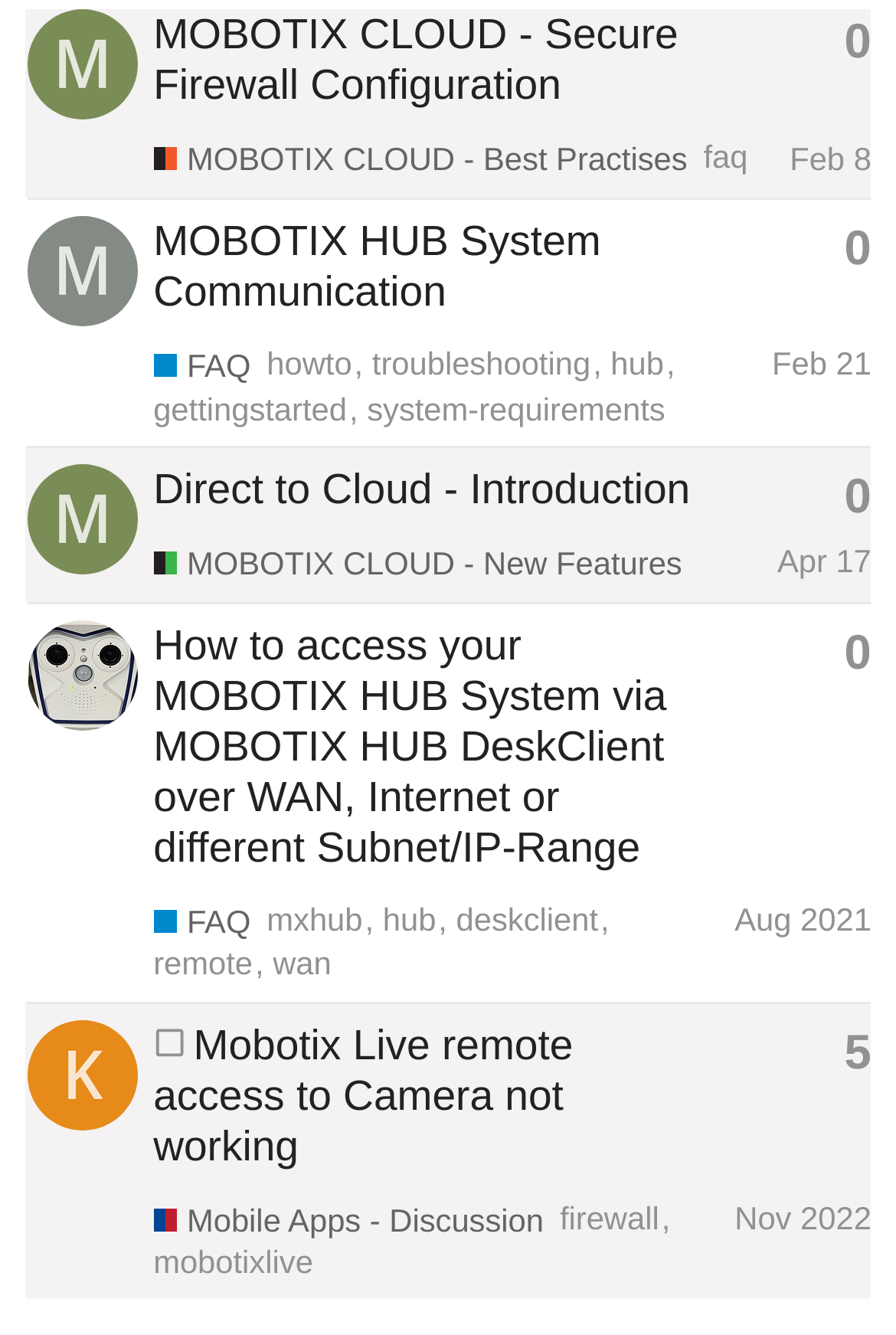Please mark the clickable region by giving the bounding box coordinates needed to complete this instruction: "View Mx-JoergS's profile".

[0.03, 0.033, 0.153, 0.062]